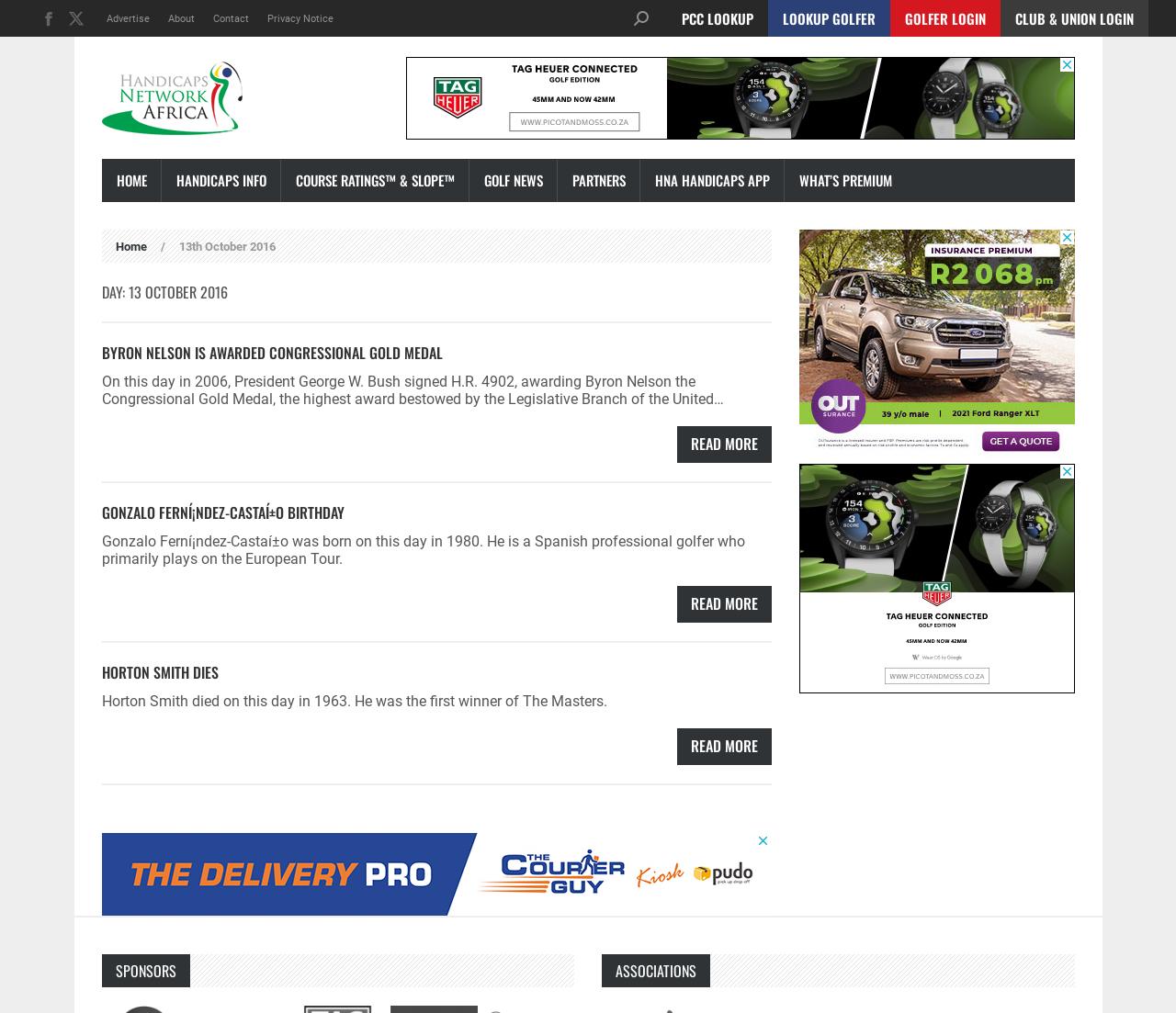Locate and provide the bounding box coordinates for the HTML element that matches this description: "Horton Smith Dies".

[0.086, 0.653, 0.186, 0.675]